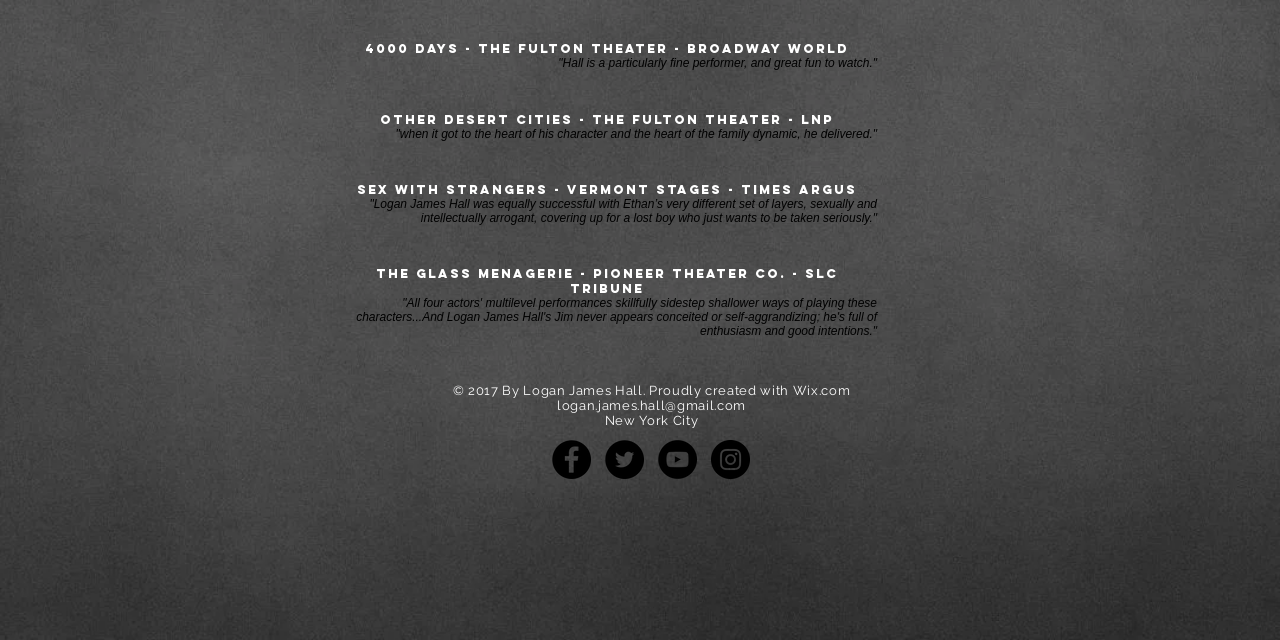Specify the bounding box coordinates (top-left x, top-left y, bottom-right x, bottom-right y) of the UI element in the screenshot that matches this description: Wix.com

[0.619, 0.598, 0.664, 0.622]